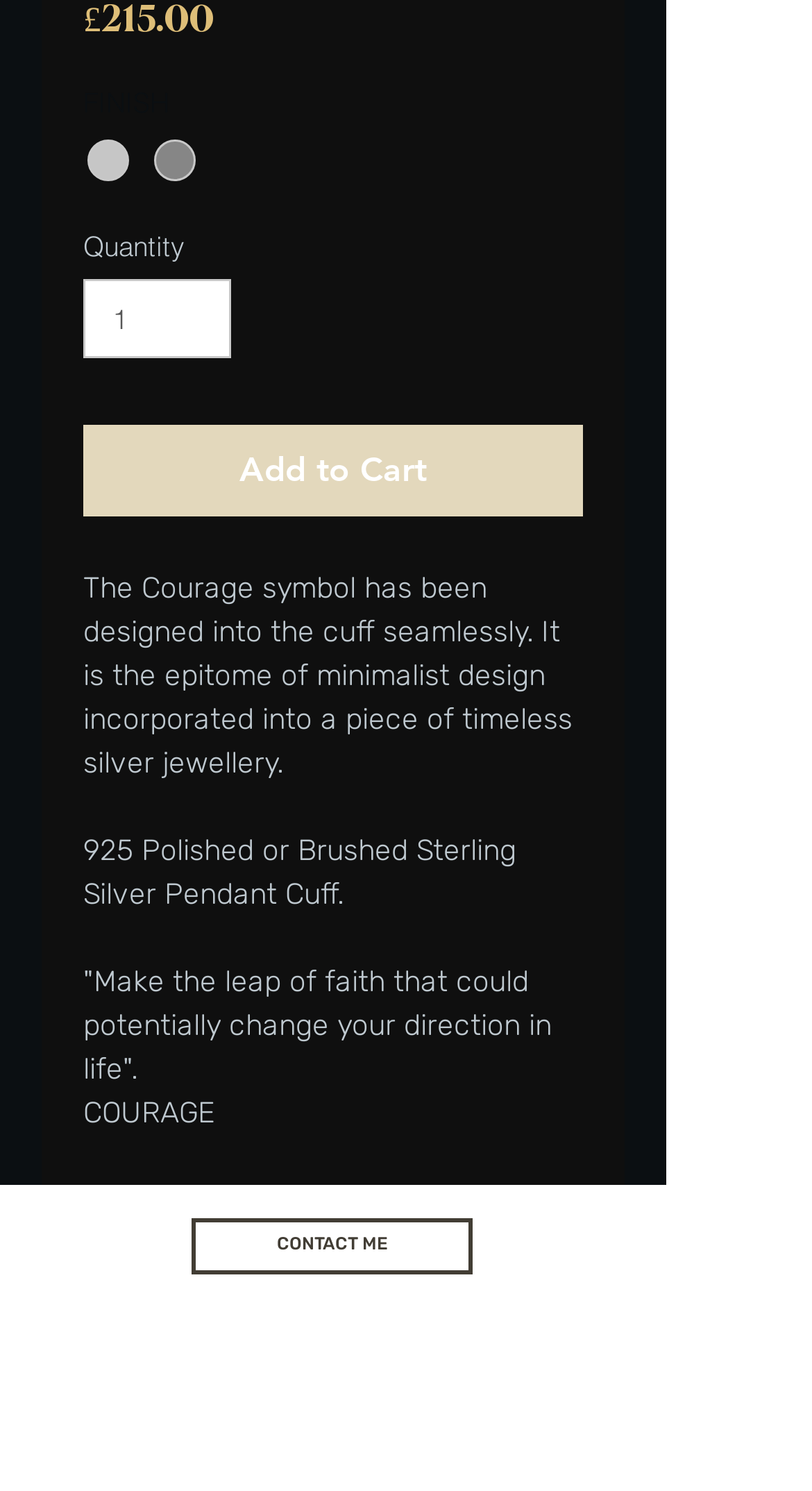What is the material of the pendant cuff?
Refer to the image and answer the question using a single word or phrase.

925 Sterling Silver